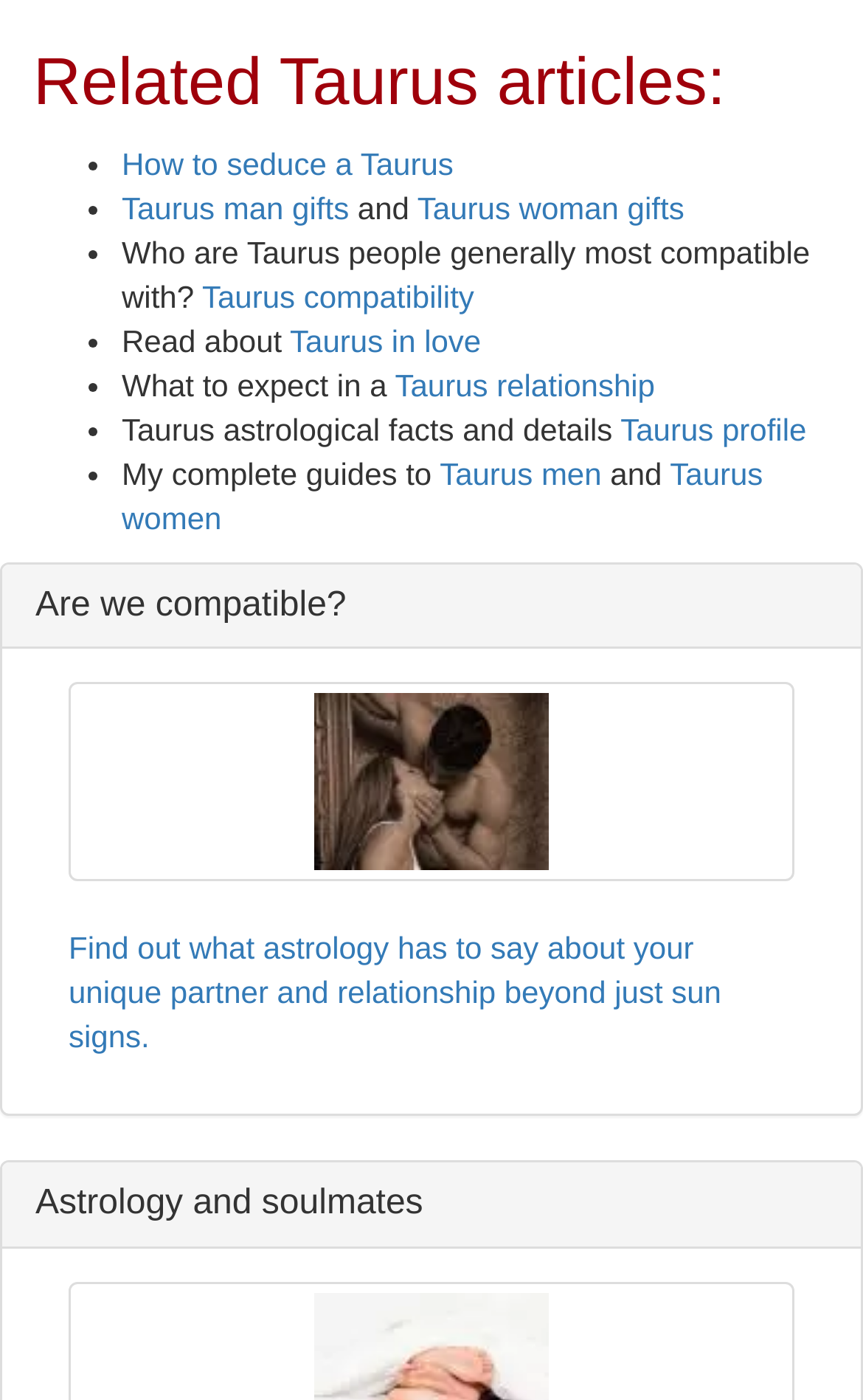Specify the bounding box coordinates of the area that needs to be clicked to achieve the following instruction: "Learn about 'Taurus profile'".

[0.719, 0.294, 0.935, 0.319]